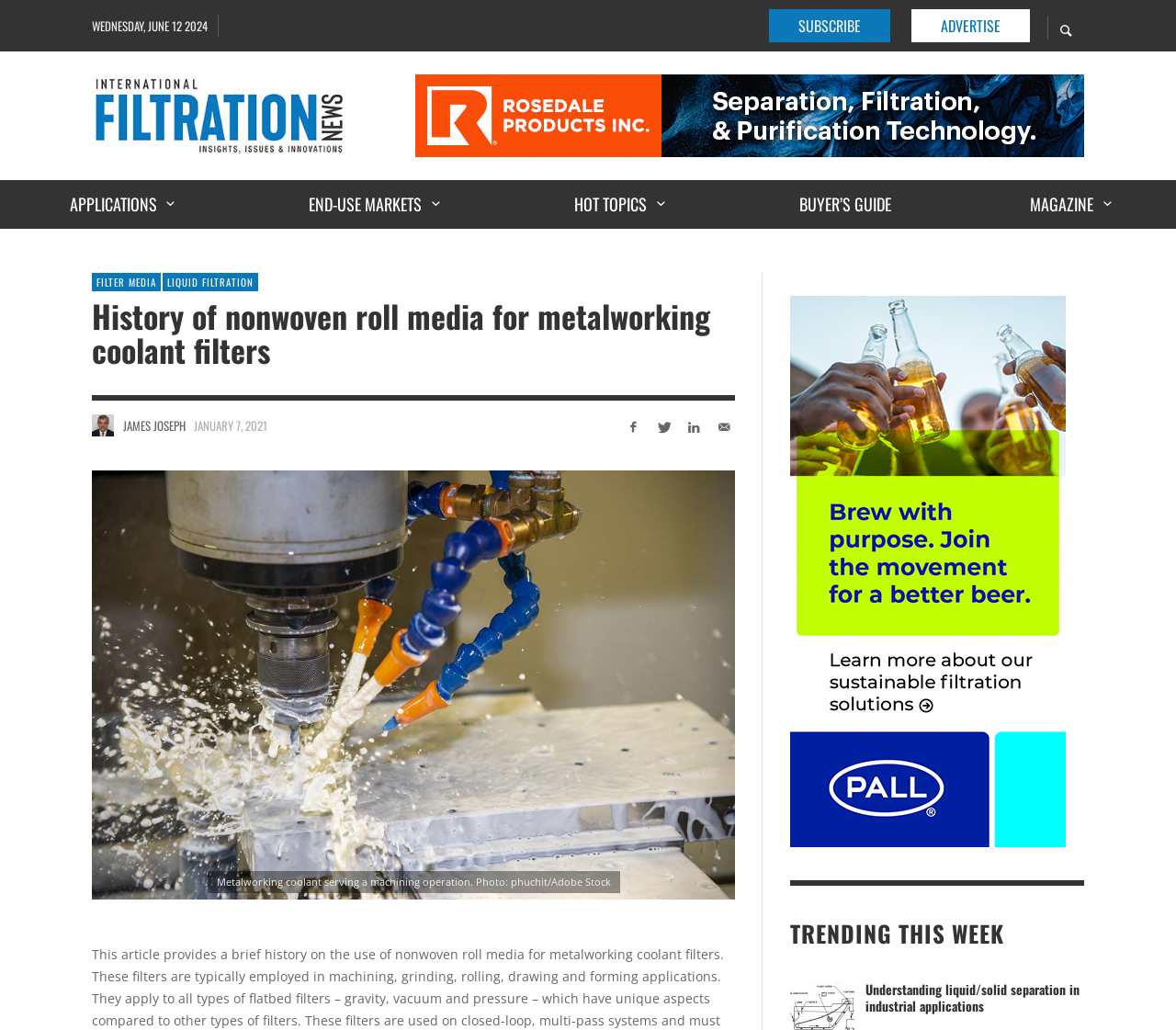Give a one-word or one-phrase response to the question: 
What is the date of the article?

JANUARY 7, 2021